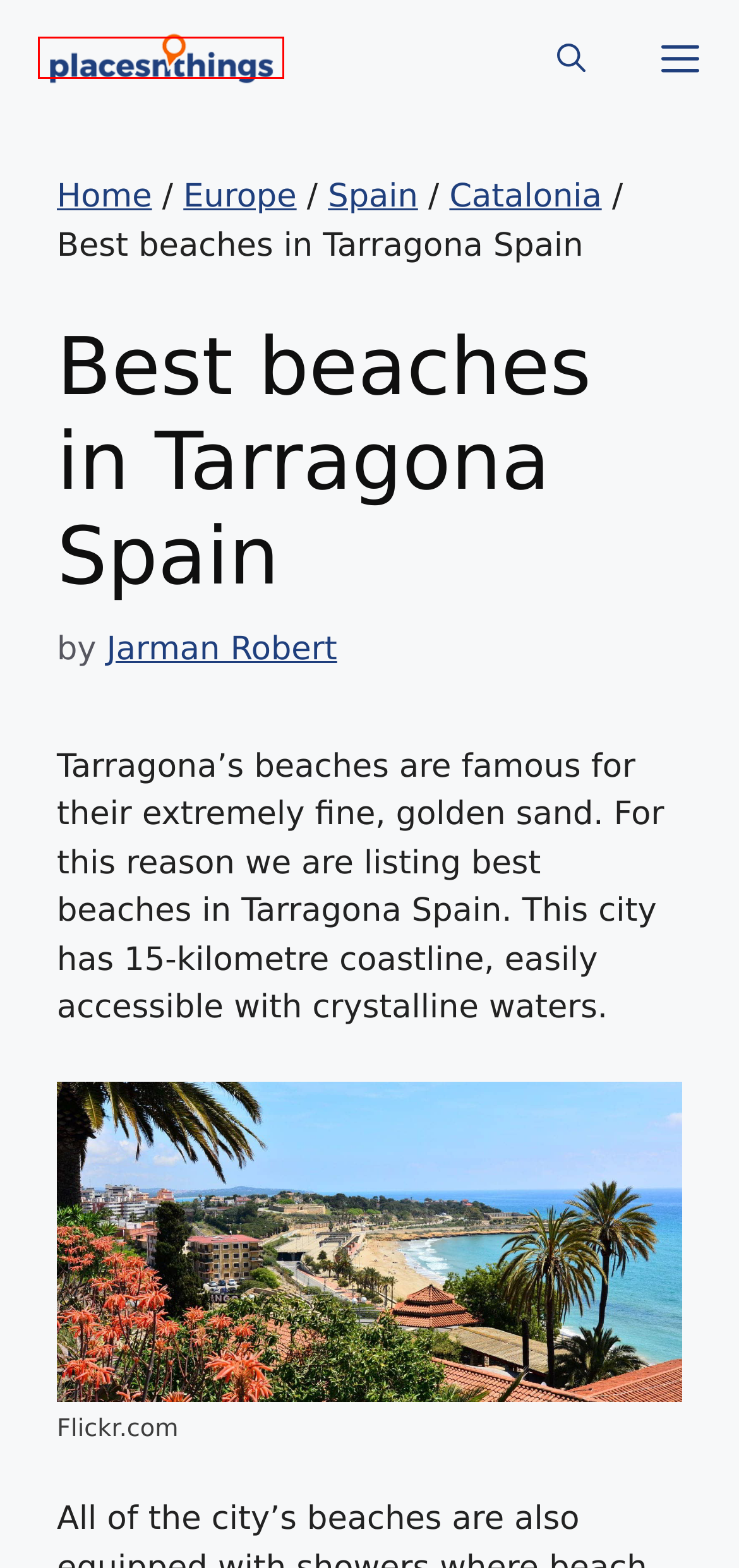You have a screenshot of a webpage with a red bounding box around an element. Select the webpage description that best matches the new webpage after clicking the element within the red bounding box. Here are the descriptions:
A. Catalonia | PNT - Places N Things
B. Summer Vacations Ideas | PNT - Places N Things
C. Spain | PNT - Places N Things
D. Things to do in Mainau Flower Island Germany - 2024
E. Sao Miguel - Island in Portugal - Breathtaking Places to Visit - 2024
F. Europe | PNT - Places N Things
G. PNT - Places N Things
H. Places to visit near Roubaix France - 2024

G